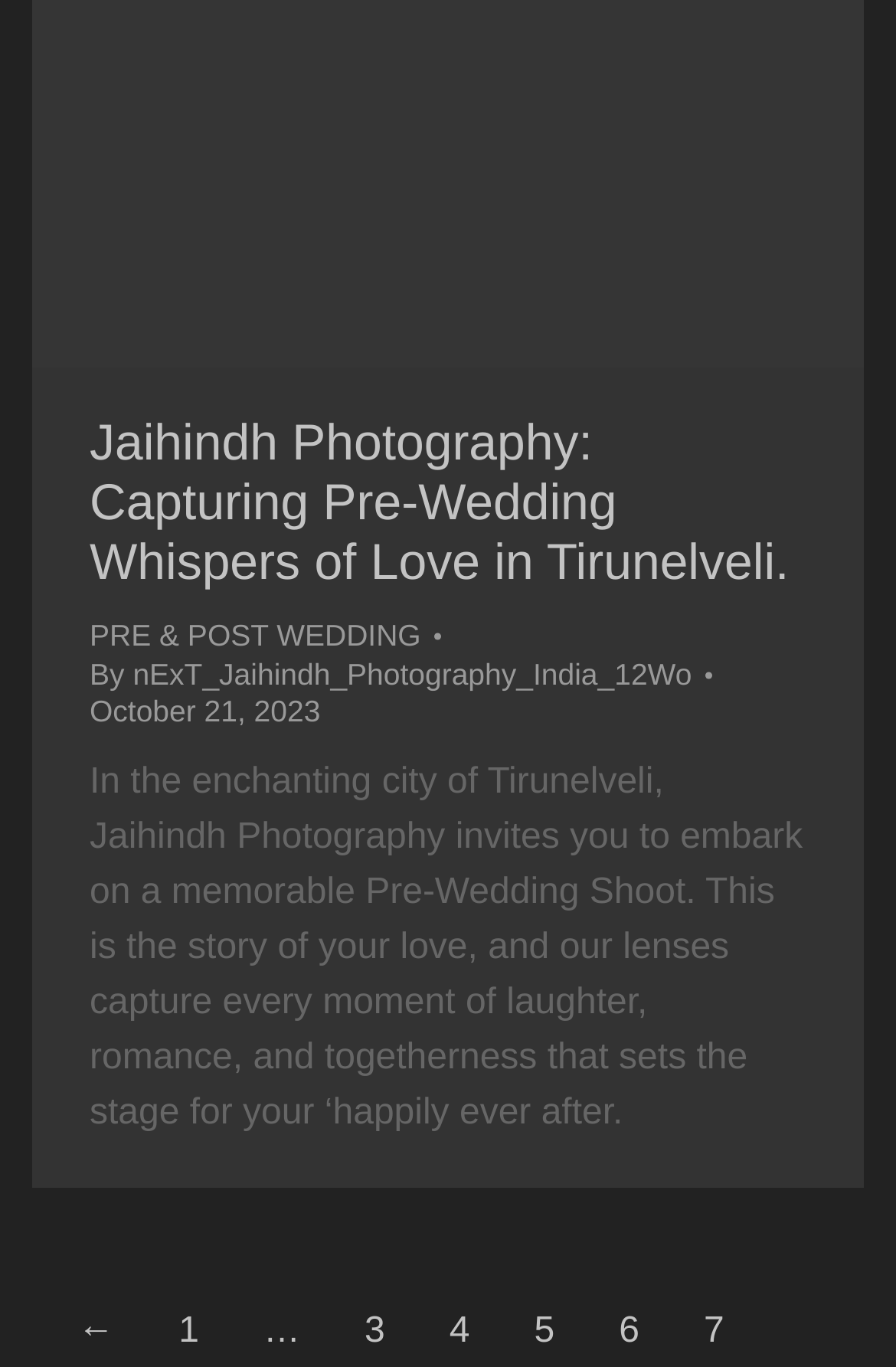Can you find the bounding box coordinates of the area I should click to execute the following instruction: "View the previous page"?

[0.066, 0.954, 0.148, 0.997]